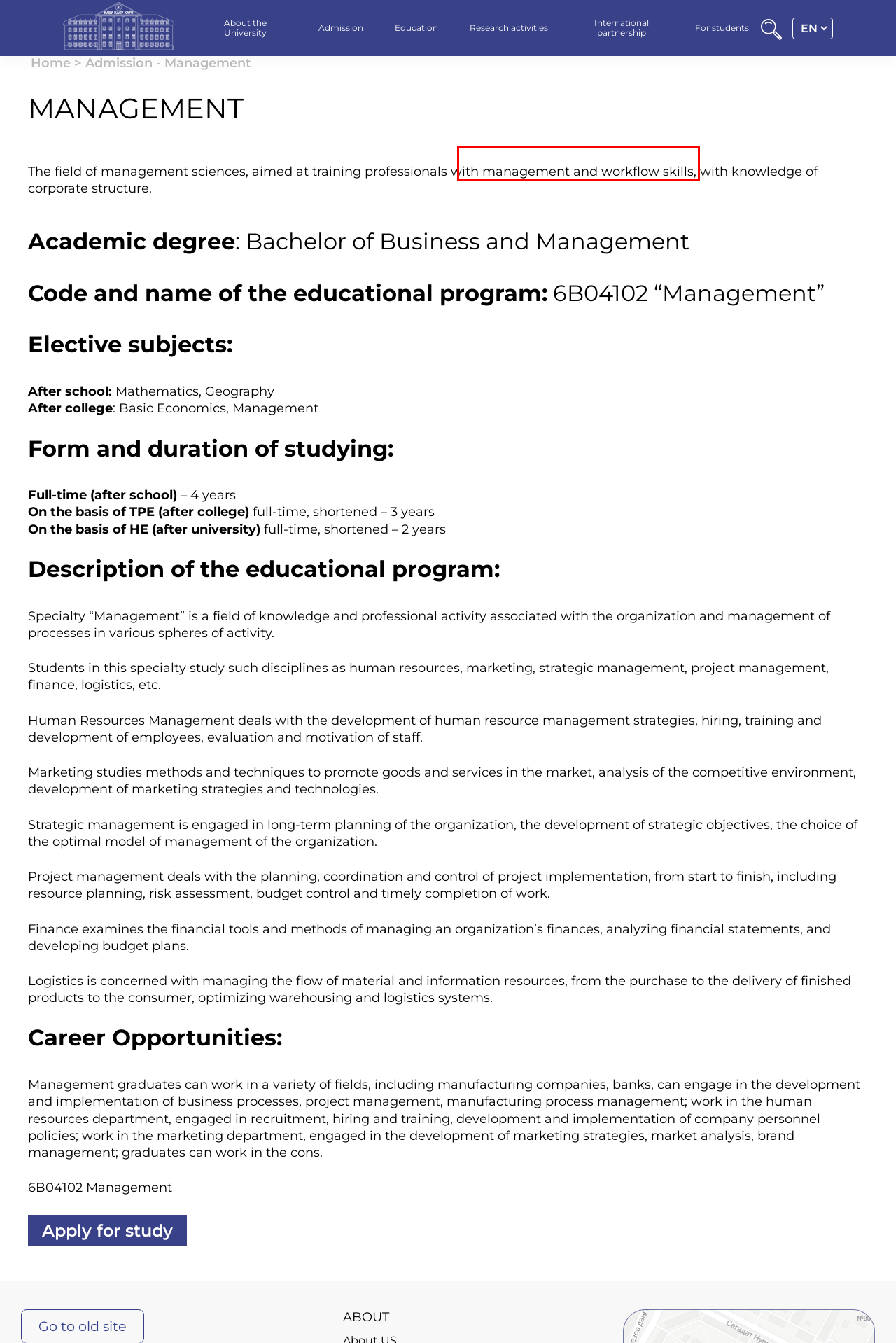Given a webpage screenshot with a red bounding box around a UI element, choose the webpage description that best matches the new webpage after clicking the element within the bounding box. Here are the candidates:
A. Scientific projects - Kazakh-American Free University
B. Internal regulatory documents of KAFU - Kazakh-American Free University
C. Address and contacts of the Kazakh-American Free University
D. International programs - KASU
E. Руководство - Казахстанско-Американский Свободный Университет
F. Academic Council of the Kazakh-American Free University
G. Creative exams - Kazakh-American Free University
H. Anti-corruption policy - KAFU

A